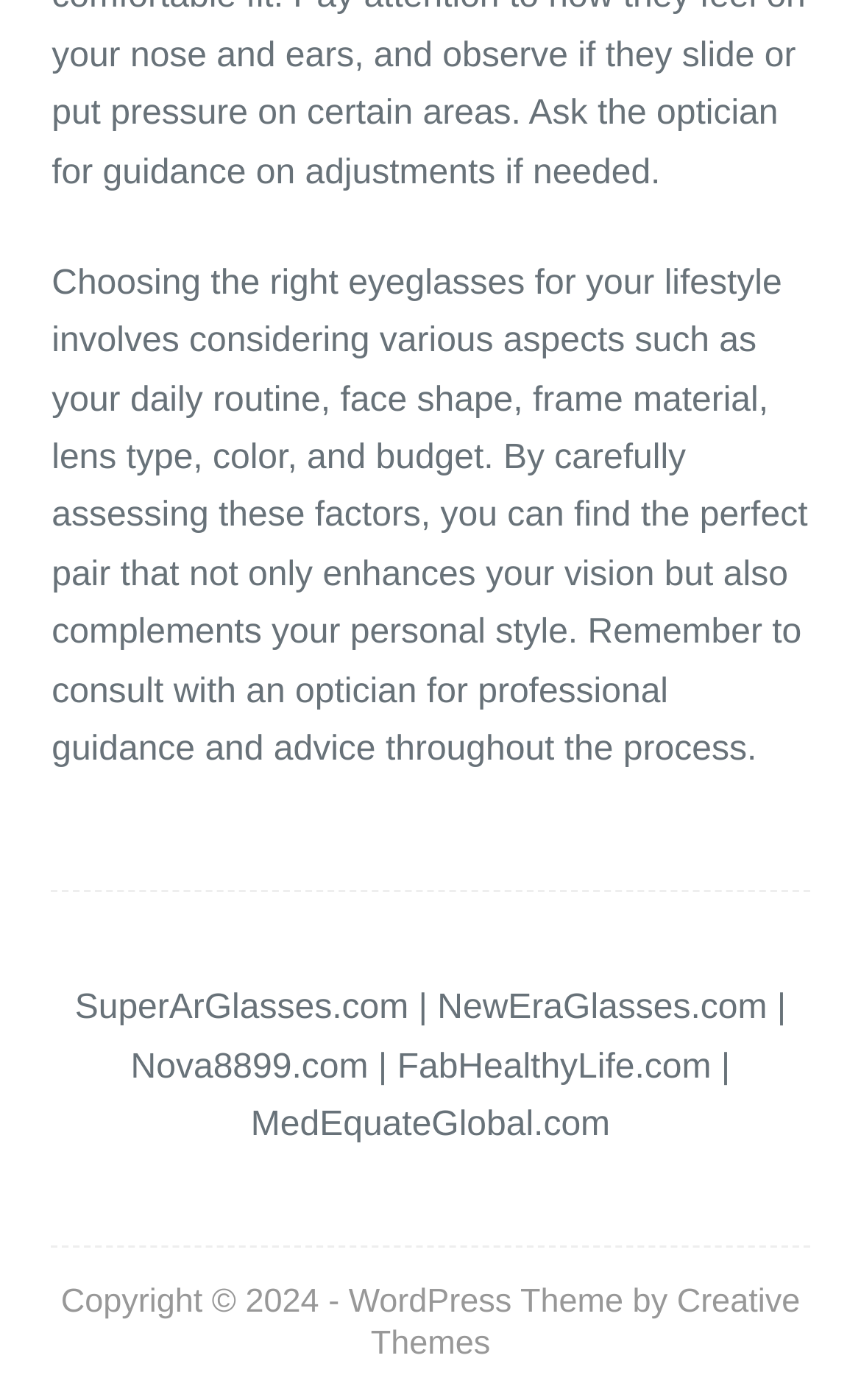Calculate the bounding box coordinates of the UI element given the description: "Creative Themes".

[0.431, 0.916, 0.929, 0.973]